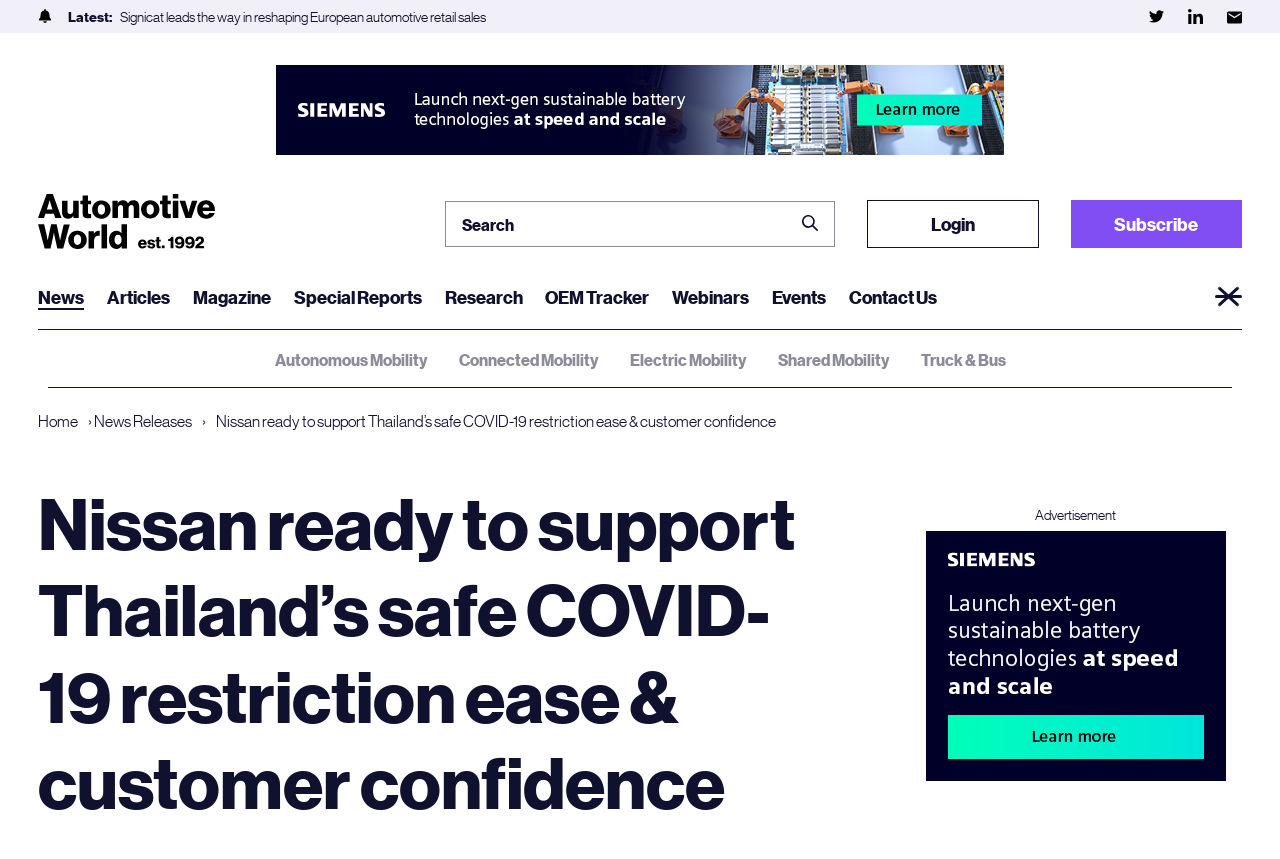Please locate the bounding box coordinates of the region I need to click to follow this instruction: "Read the article about Nissan supporting Thailand's safe COVID-19 restriction ease".

[0.03, 0.559, 0.632, 0.961]